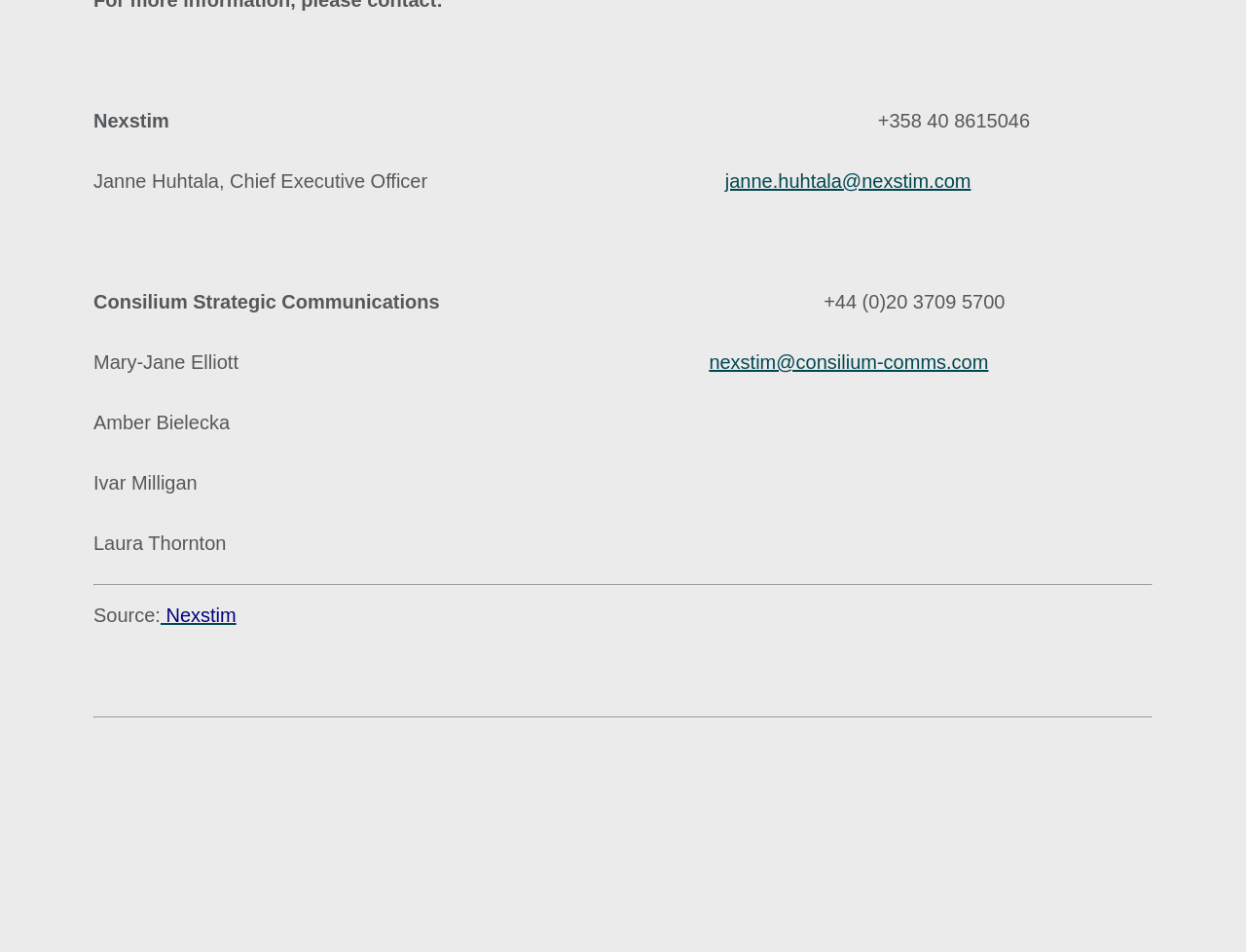Who is the Chief Executive Officer of Nexstim?
Carefully analyze the image and provide a thorough answer to the question.

The Chief Executive Officer of Nexstim is Janne Huhtala, which is mentioned in the StaticText element with ID 215, located below the company name Nexstim.